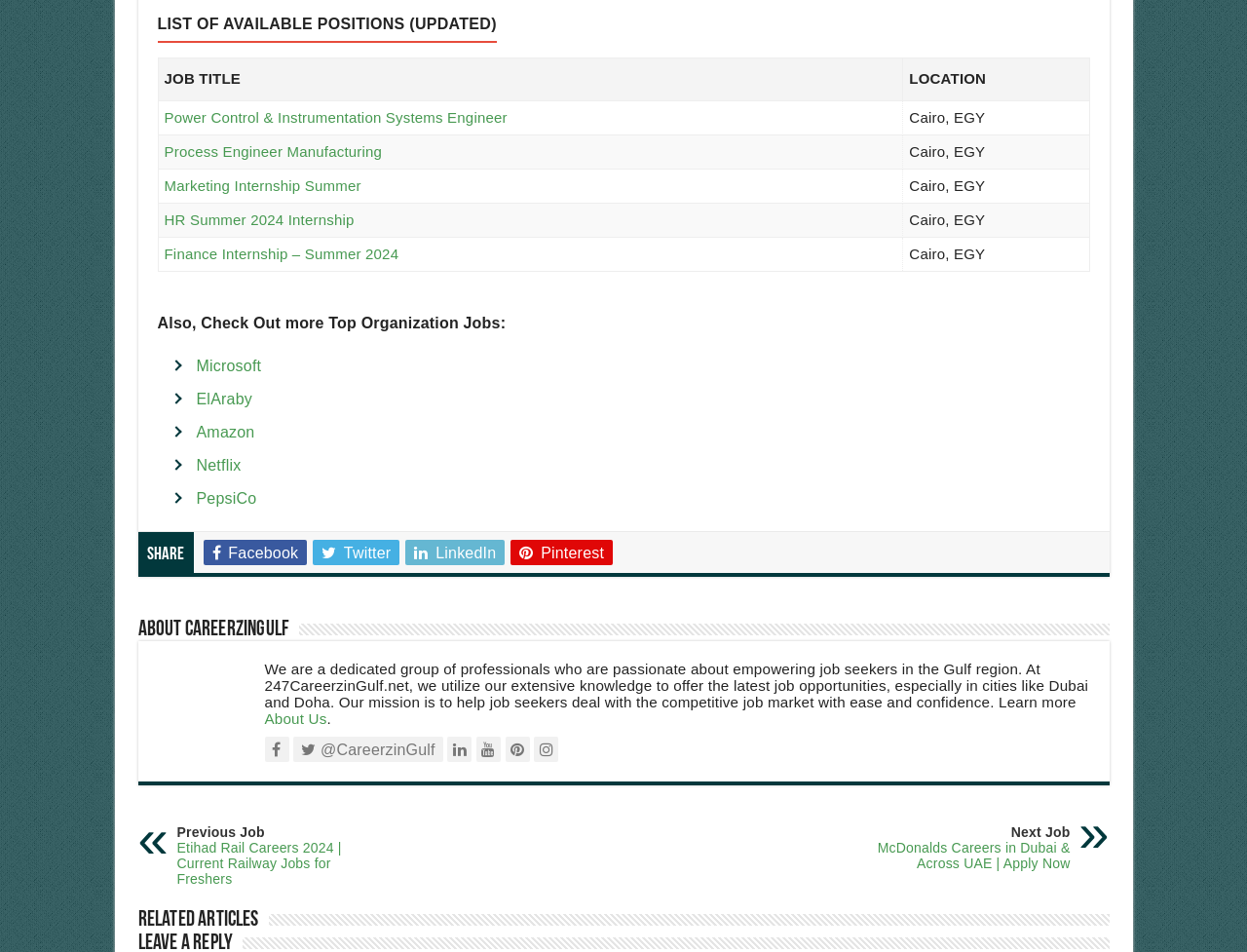Please determine the bounding box coordinates of the area that needs to be clicked to complete this task: 'View the previous job at Etihad Rail Careers'. The coordinates must be four float numbers between 0 and 1, formatted as [left, top, right, bottom].

[0.142, 0.866, 0.302, 0.931]